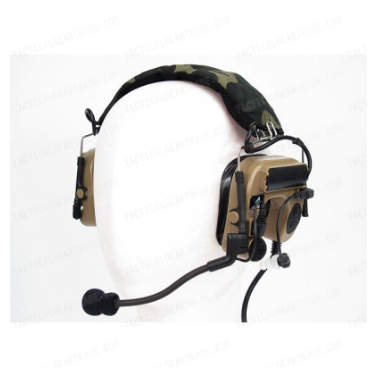Please answer the following question using a single word or phrase: 
What is the color scheme of the headset?

Earth tones